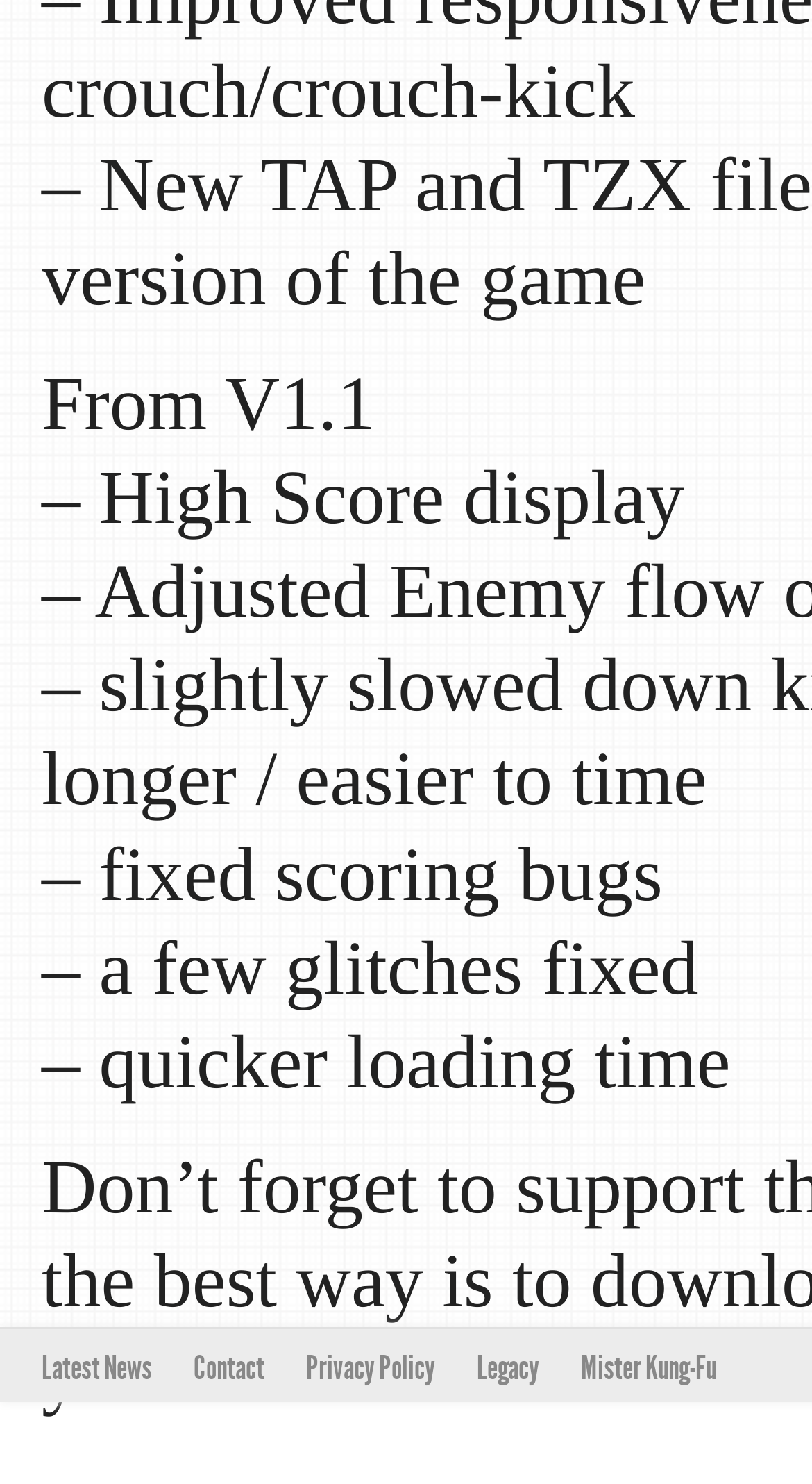What is the purpose of the latest update?
Can you give a detailed and elaborate answer to the question?

The second text element from the top mentions '– fixed scoring bugs', implying that one of the purposes of the latest update was to fix scoring bugs.